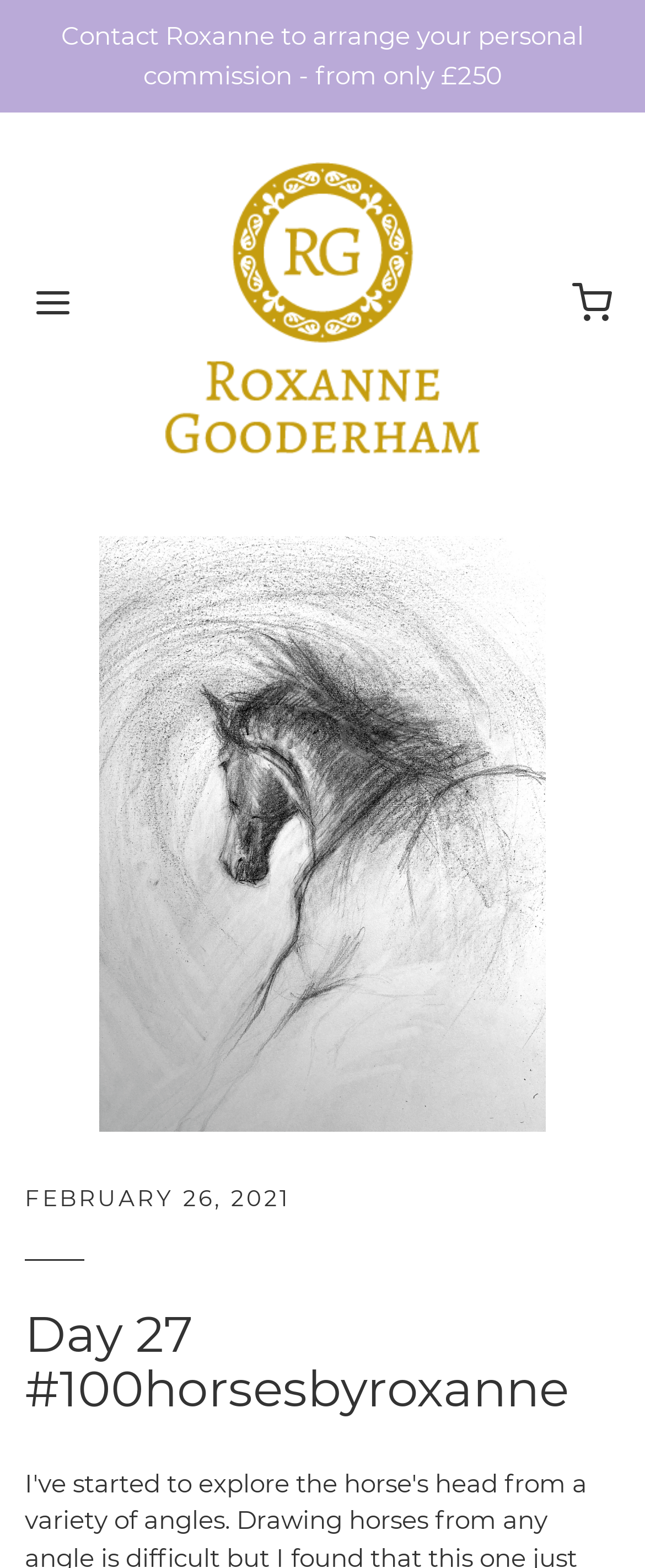Who is the author of the webpage?
Using the image as a reference, answer the question in detail.

The answer can be found by looking at the root element 'Day 27 #100horsesbyroxanne – Roxanne Gooderham - Fine Artist', which indicates that the author of the webpage is Roxanne Gooderham.